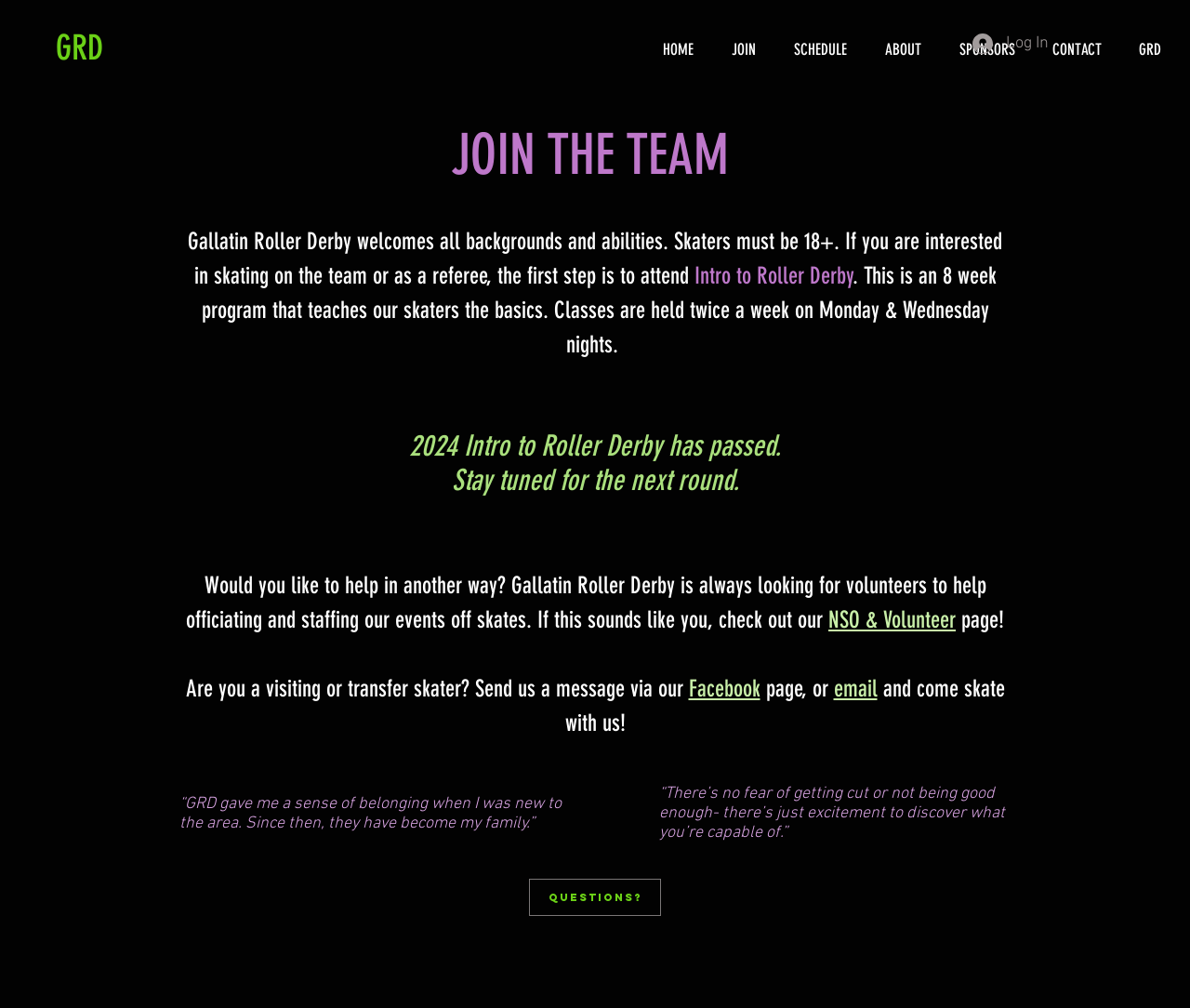Reply to the question below using a single word or brief phrase:
What is the purpose of the NSO & Volunteer page?

To help officiating and staffing events